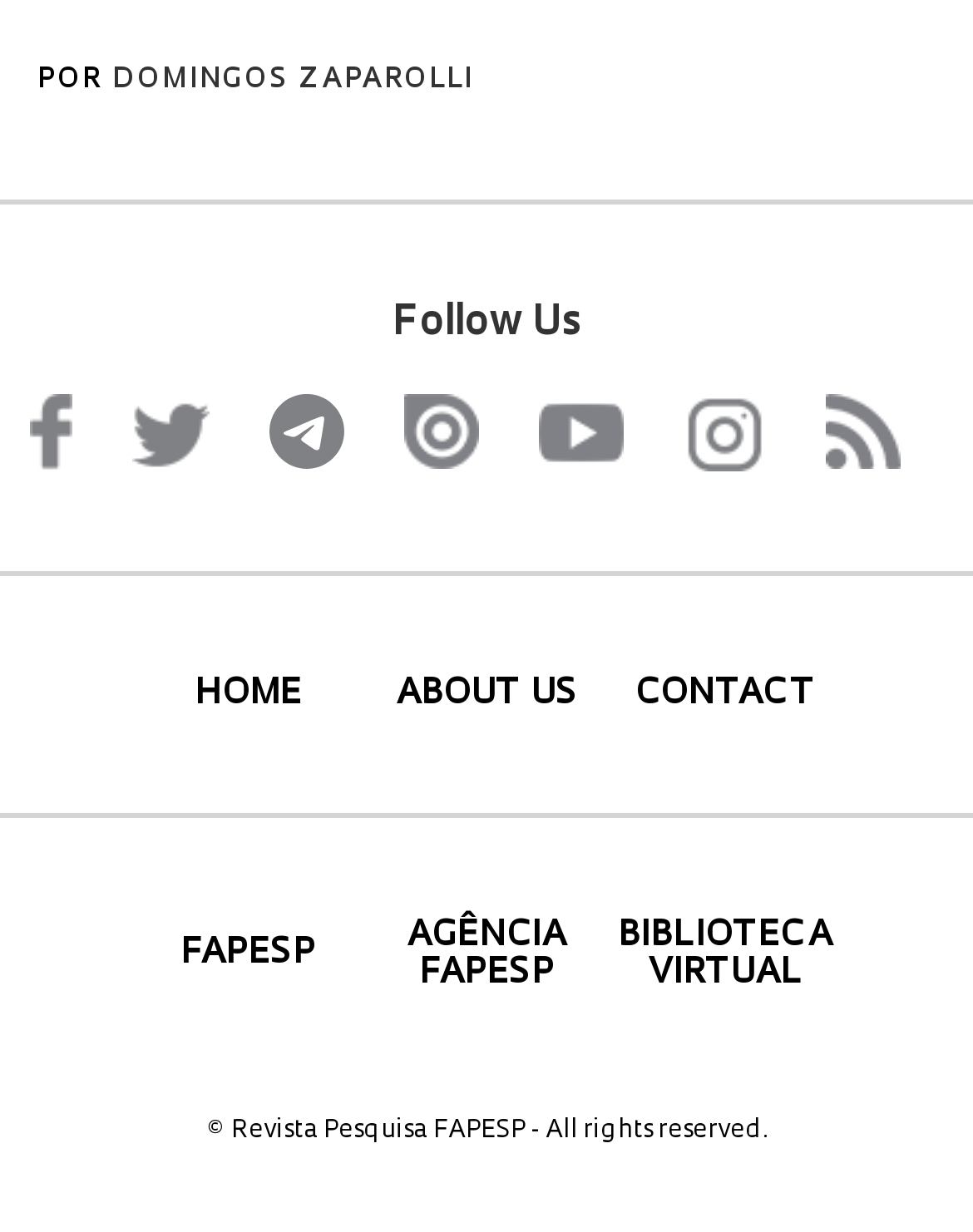Determine the bounding box coordinates of the area to click in order to meet this instruction: "Visit FAPESP".

[0.135, 0.76, 0.375, 0.79]